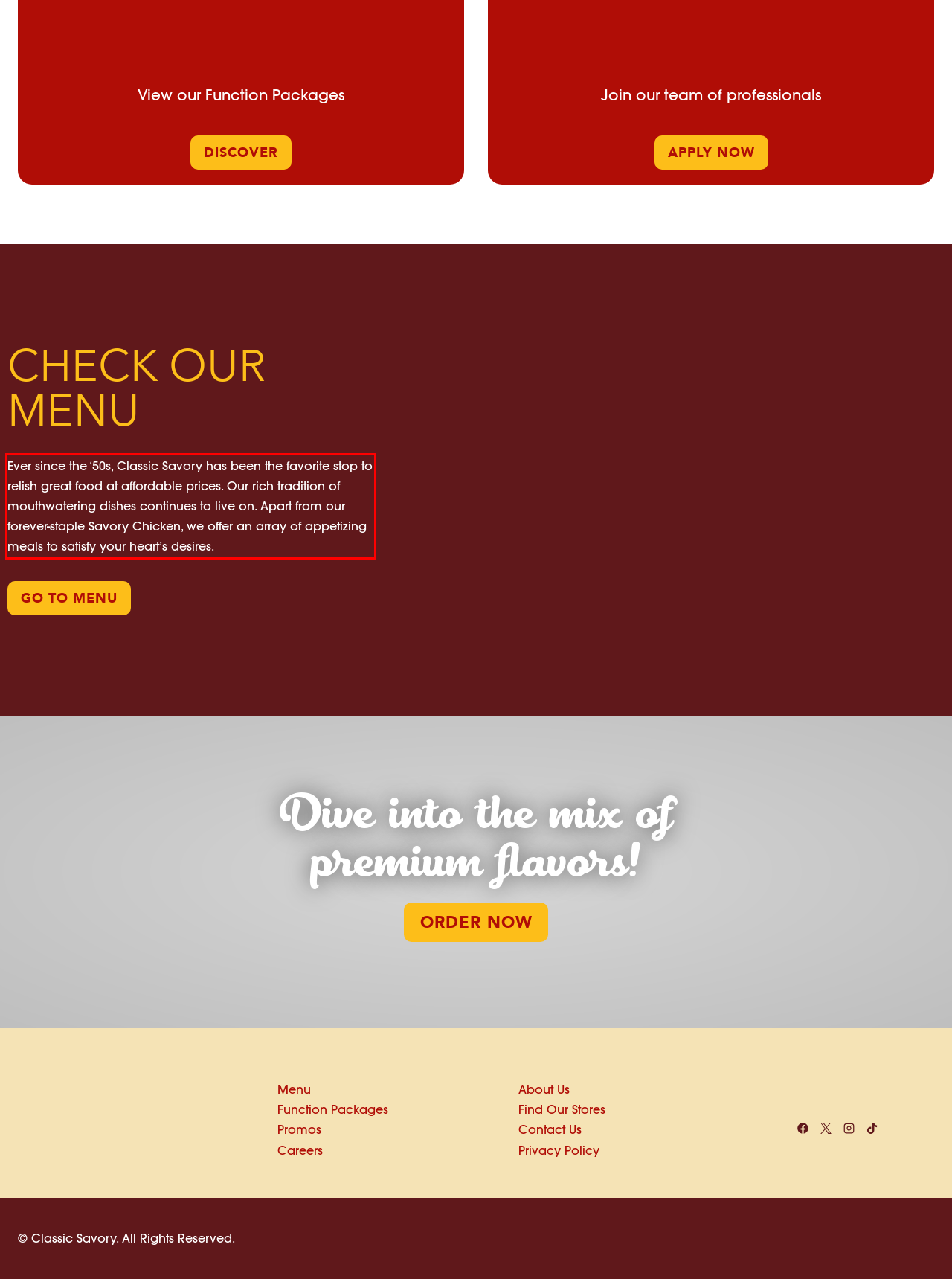Given a screenshot of a webpage with a red bounding box, extract the text content from the UI element inside the red bounding box.

Ever since the ‘50s, Classic Savory has been the favorite stop to relish great food at affordable prices. Our rich tradition of mouthwatering dishes continues to live on. Apart from our forever-staple Savory Chicken, we offer an array of appetizing meals to satisfy your heart’s desires.